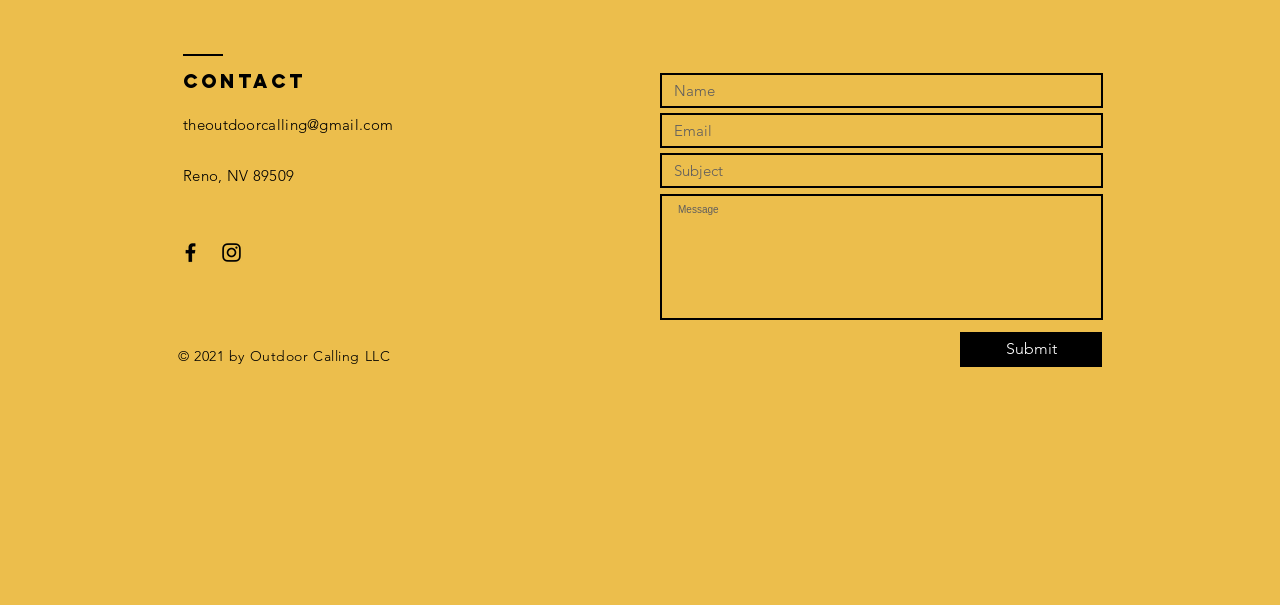Please locate the clickable area by providing the bounding box coordinates to follow this instruction: "Visit Facebook".

None